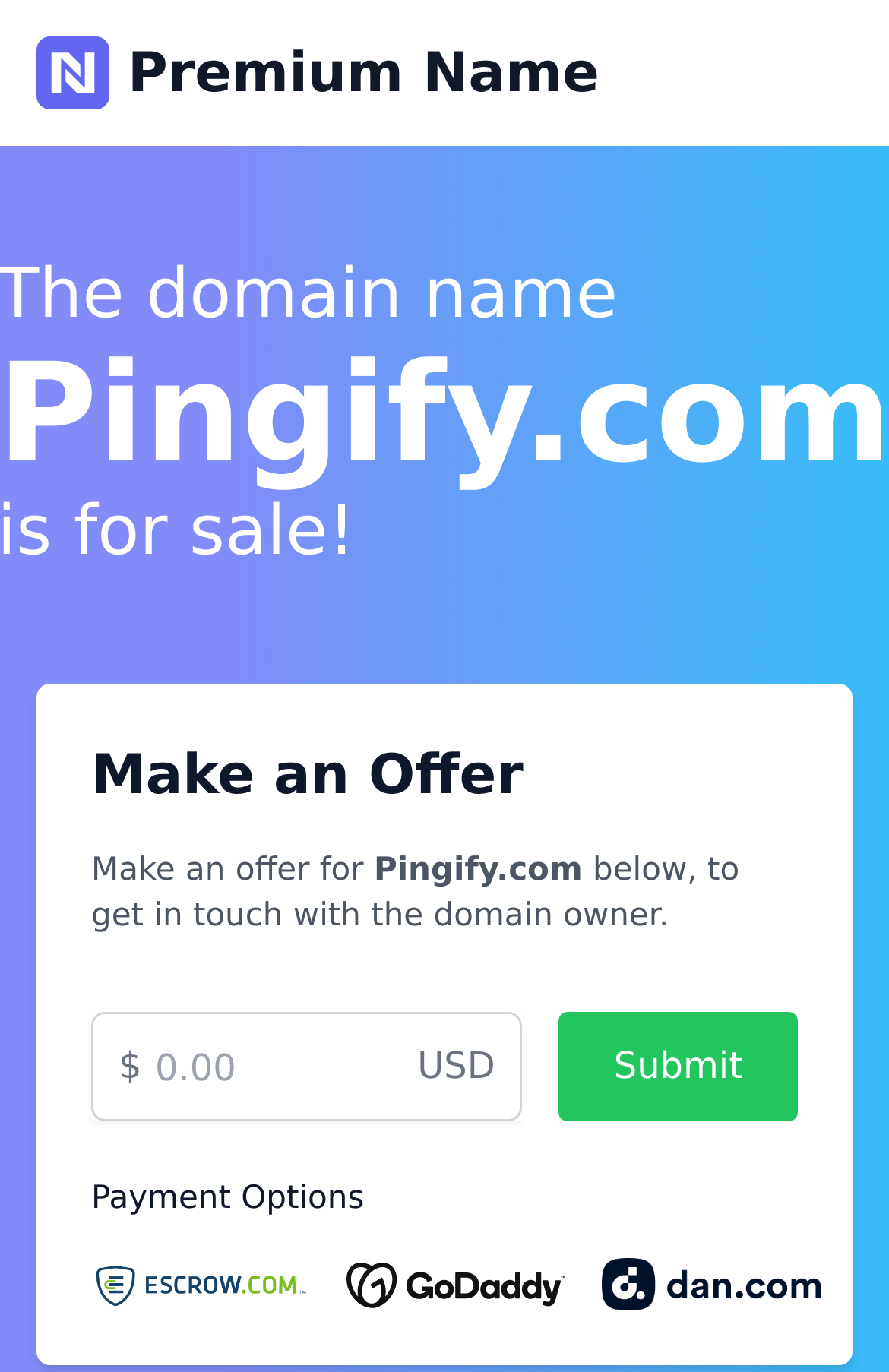Give a detailed account of the webpage.

The webpage is about buying the premium domain name Pingify.com. At the top, there is a link to "Premium Name" accompanied by a small image, positioned near the top left corner of the page. 

Below this, a prominent heading "Make an Offer" is displayed, followed by a paragraph of text that invites users to make an offer for Pingify.com by filling out a form below. The domain name "Pingify.com" is highlighted in this paragraph.

Further down, there is a form where users can enter their offer amount, preceded by a dollar sign. The form also includes a dropdown menu for selecting the currency, which is set to "USD" by default. 

To the right of the form, a "Submit" button is positioned. Below the form, there is a section labeled "Payment Options", accompanied by three images: "Escrow", "GoDaddy", and "Dan", which are likely logos of payment processing companies. These images are aligned horizontally near the bottom of the page.